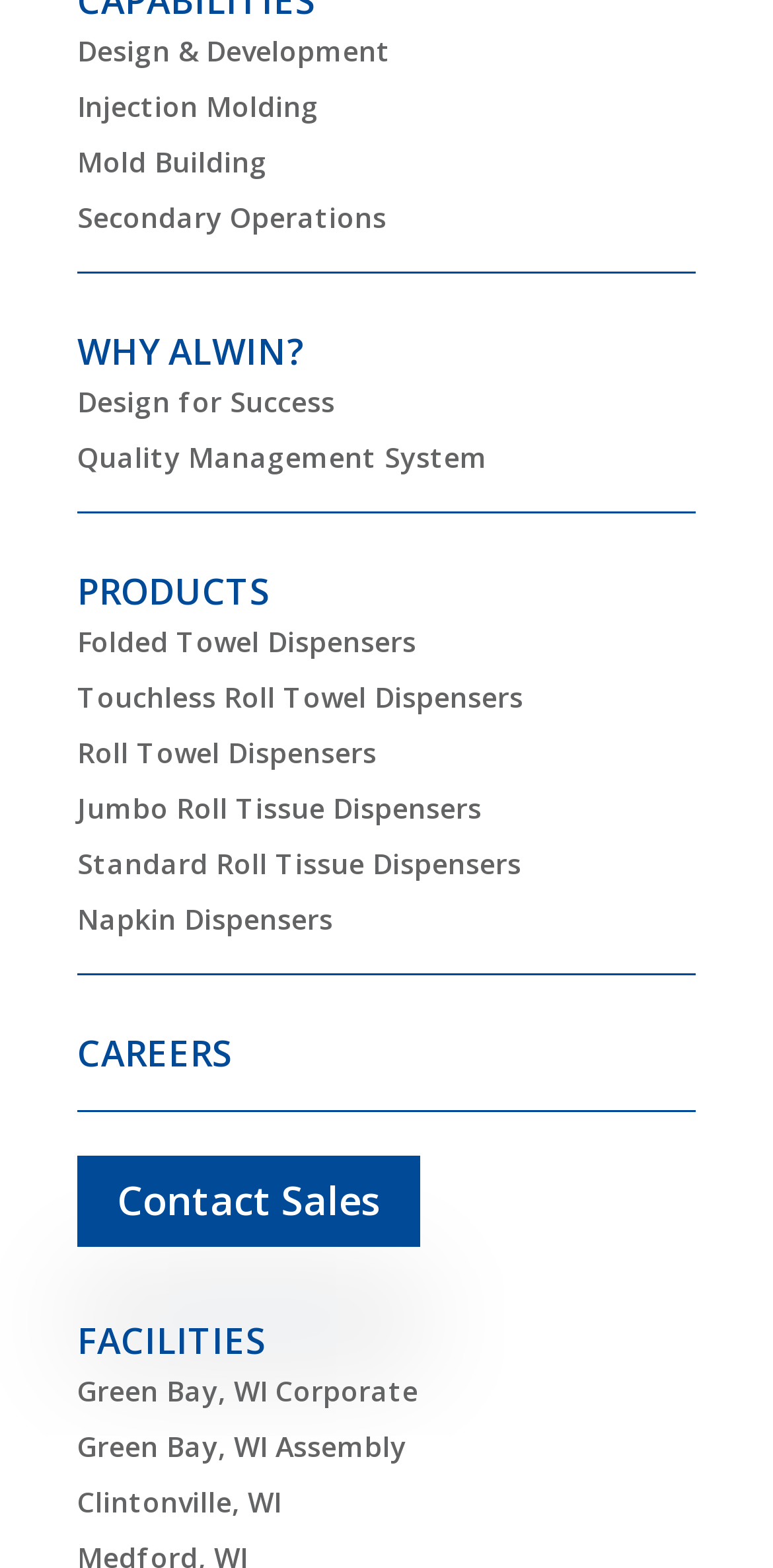Please locate the bounding box coordinates for the element that should be clicked to achieve the following instruction: "Explore design and development capabilities". Ensure the coordinates are given as four float numbers between 0 and 1, i.e., [left, top, right, bottom].

[0.1, 0.275, 0.505, 0.299]